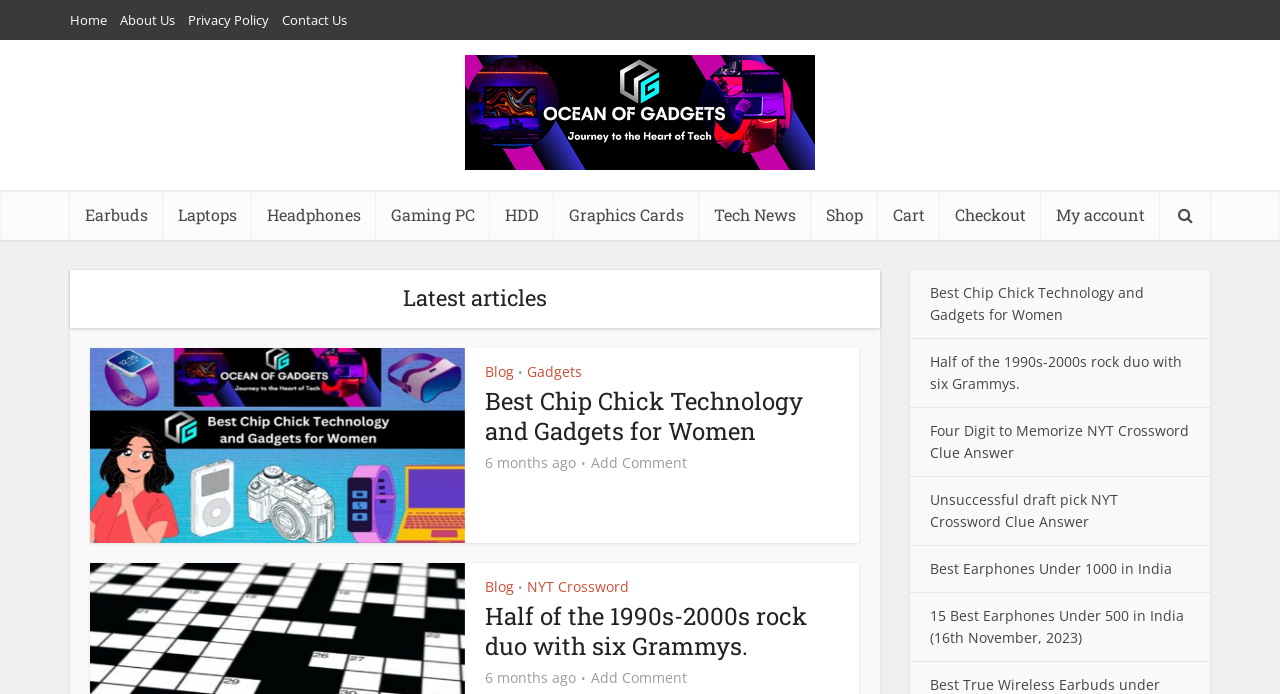Specify the bounding box coordinates of the area to click in order to execute this command: 'go to home page'. The coordinates should consist of four float numbers ranging from 0 to 1, and should be formatted as [left, top, right, bottom].

[0.055, 0.016, 0.084, 0.042]